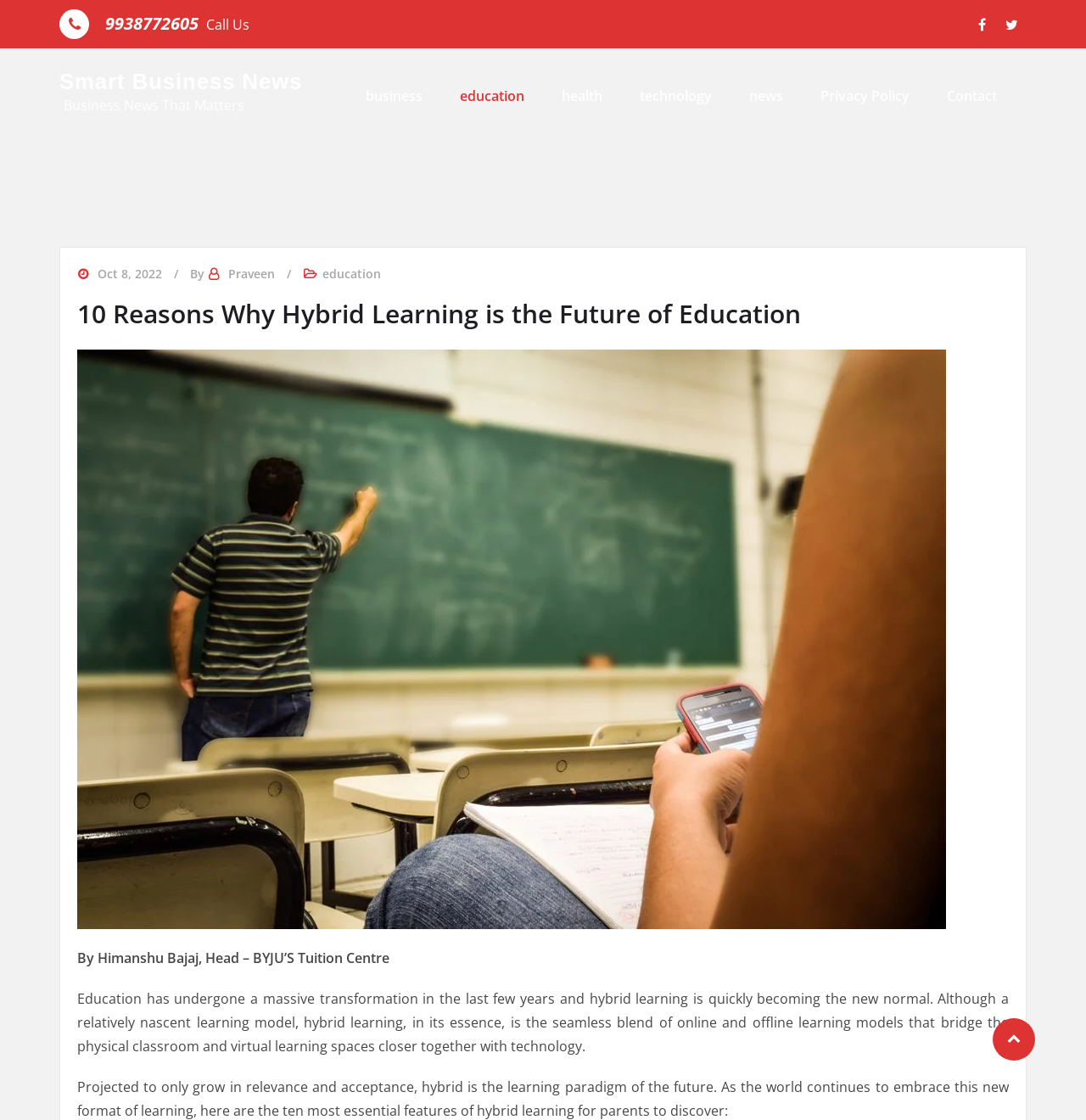Based on the element description "Privacy Policy", predict the bounding box coordinates of the UI element.

[0.755, 0.077, 0.838, 0.094]